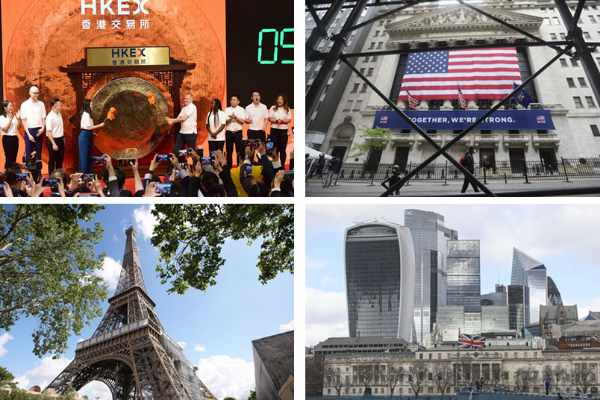Generate an elaborate caption that covers all aspects of the image.

The image showcases a vibrant collage representing global financial markets and iconic landmarks. The top left features a ceremonial bell-ringing event at the Hong Kong Stock Exchange (HKEX), where several participants in white shirts are gathered around a large ceremonial gong, symbolizing the start of trading and celebration of market activity. On the top right, the New York Stock Exchange is prominently displayed, adorned with a massive American flag on its facade, conveying a message of resilience and unity with the slogan "TOGETHER, WE'RE STRONG." 

In the bottom left, the Eiffel Tower stands majestically against the blue sky, framed by lush green trees, highlighting its iconic status as a symbol of Paris and romance. The bottom right captures a modern skyline of London, showcasing sleek and innovative architecture, including buildings like the Gherkin and the Cheesegrater, representing the city’s dynamic financial landscape. This image harmoniously blends scenes of financial milestones with cultural landmarks, illustrating the interconnectedness of global economies and iconic heritage.